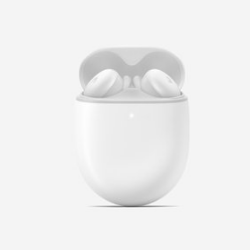Provide an in-depth description of the image.

The image showcases the Google Pixel Buds A-Series, a sleek and modern pair of true wireless earbuds presented in their charging case. The case is predominantly white, featuring a rounded design that complements the ergonomic shape of the earbuds nestled inside. The earbuds are designed for comfort and fit, ensuring a snug seal for optimal sound quality. The subtle LED indicator on the front of the case hints at the battery status, an essential feature for users on the go. These earbuds offer high-quality audio experiences, with features like adaptive sound and integration with Google Translate for real-time translation, making them a versatile accessory for both everyday use and travel.